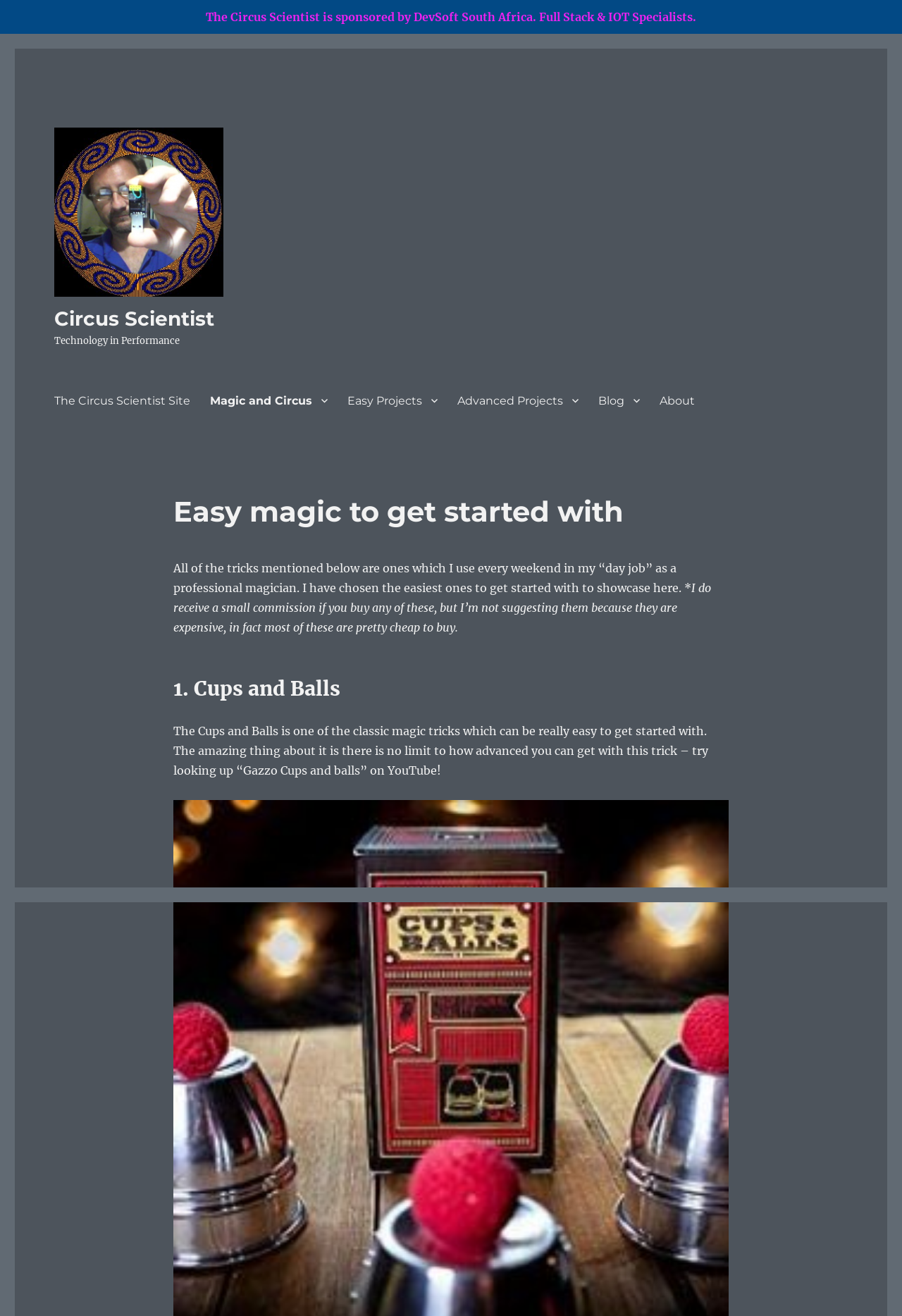From the webpage screenshot, predict the bounding box coordinates (top-left x, top-left y, bottom-right x, bottom-right y) for the UI element described here: Easy Projects

[0.374, 0.293, 0.496, 0.315]